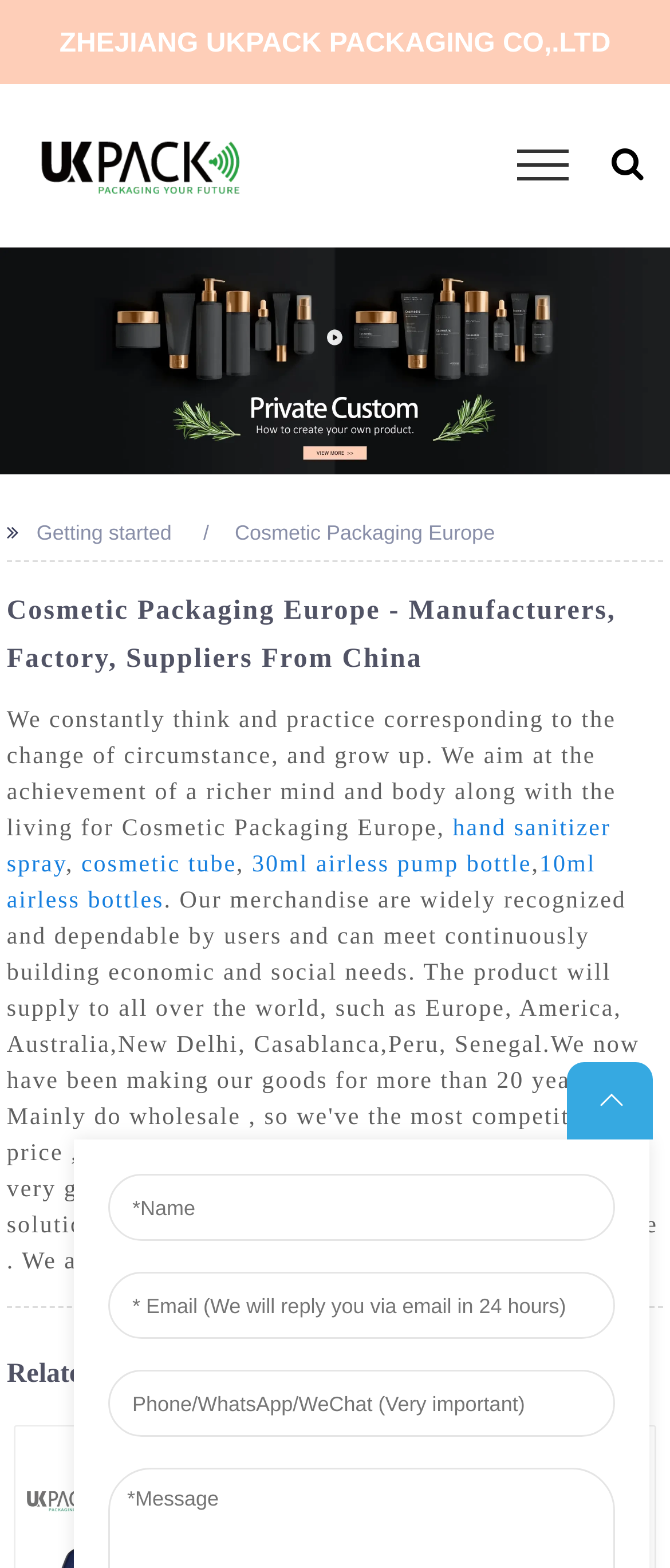Please locate the bounding box coordinates of the element that should be clicked to complete the given instruction: "Check wholesale high quality China cosmetic bottle manufacturer factories".

[0.41, 0.91, 0.487, 0.943]